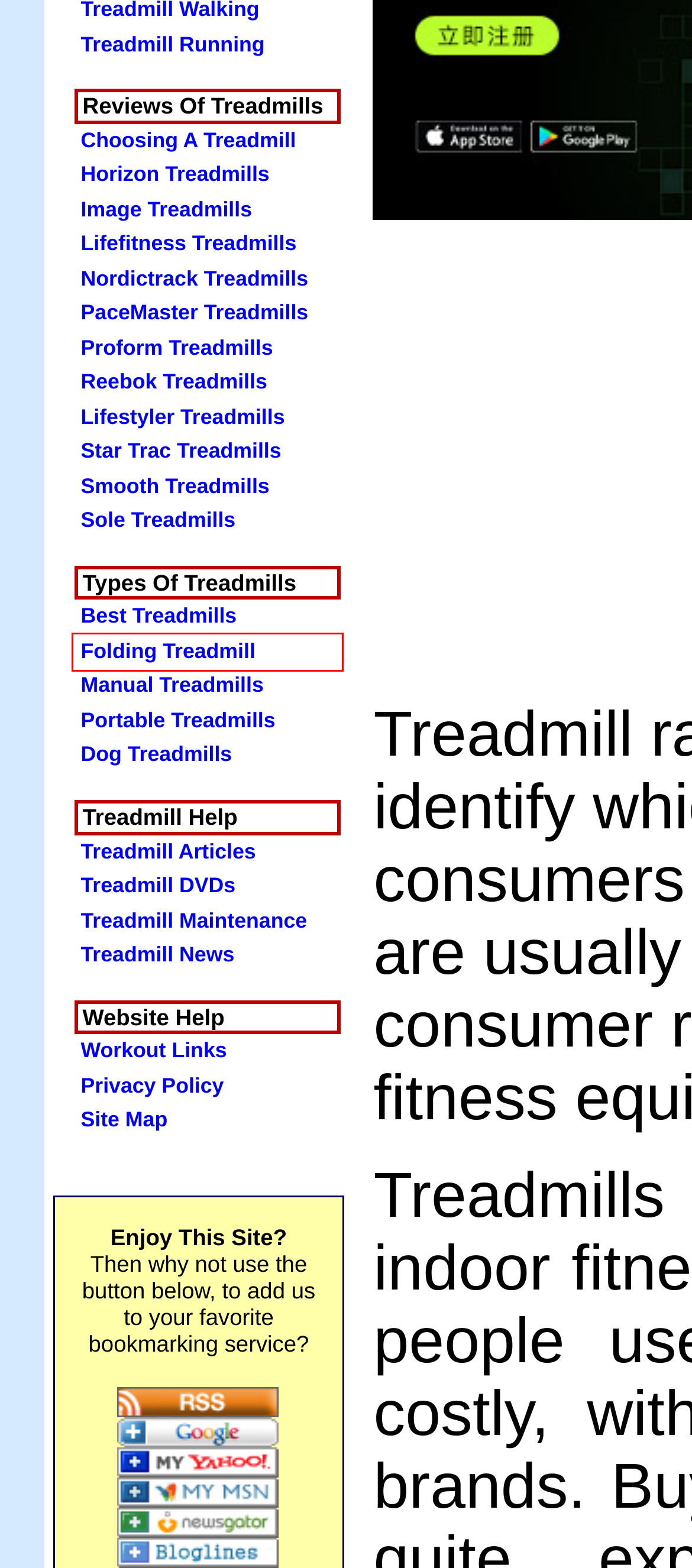Look at the given screenshot of a webpage with a red rectangle bounding box around a UI element. Pick the description that best matches the new webpage after clicking the element highlighted. The descriptions are:
A. What is the best way to maintain your treadmill?
B. Pacemaster Treadmills
C. Best Treadmills - What is the best treadmill?
D. Nordictrack Treadmills
E. Yahoo
F. Exercise with treadmill blog
G. Folding Treadmills vs. Non-folding Treadmills
H. Image Treadmills

G